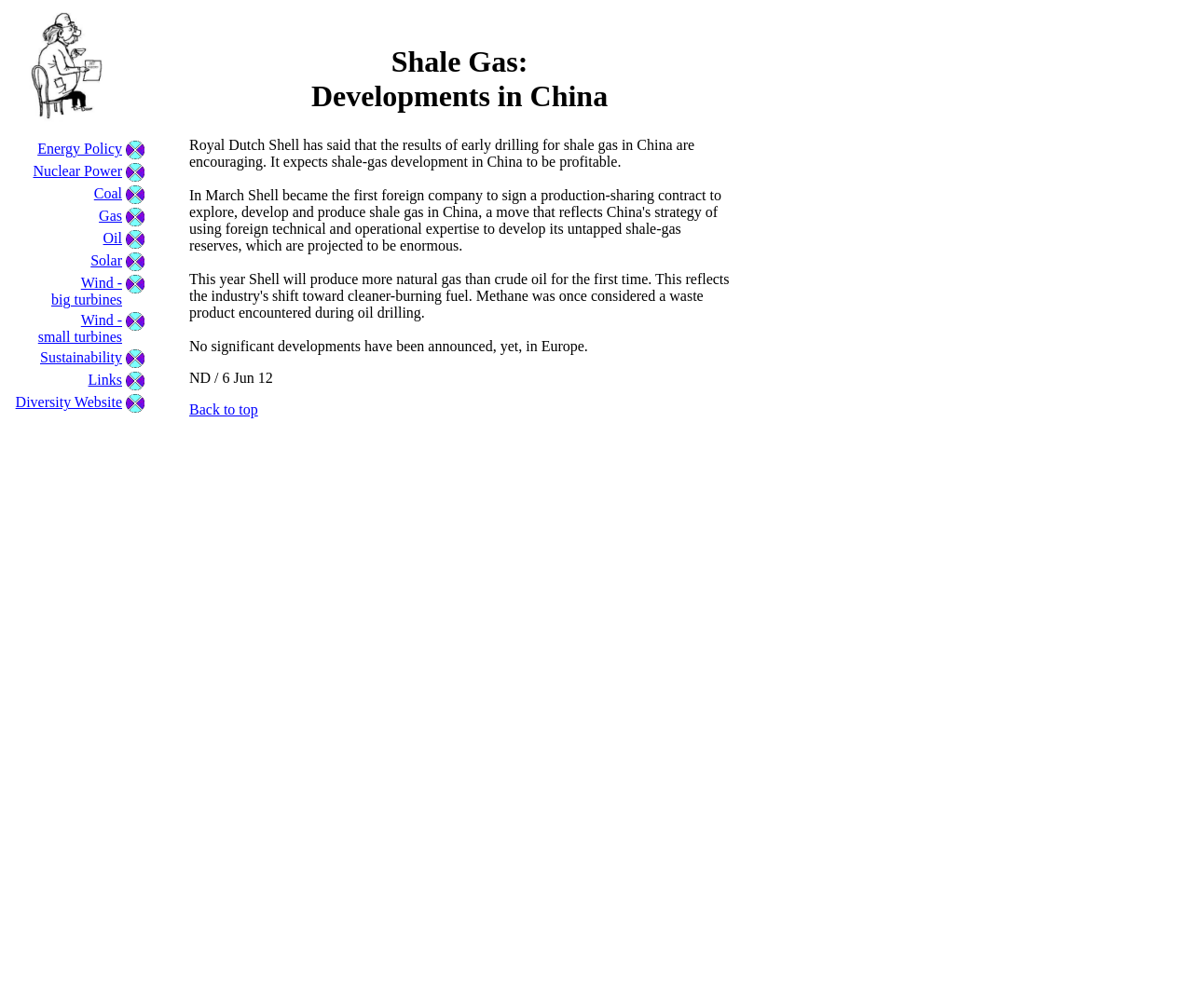Determine the bounding box coordinates for the region that must be clicked to execute the following instruction: "Learn about Nuclear Power".

[0.028, 0.162, 0.102, 0.178]